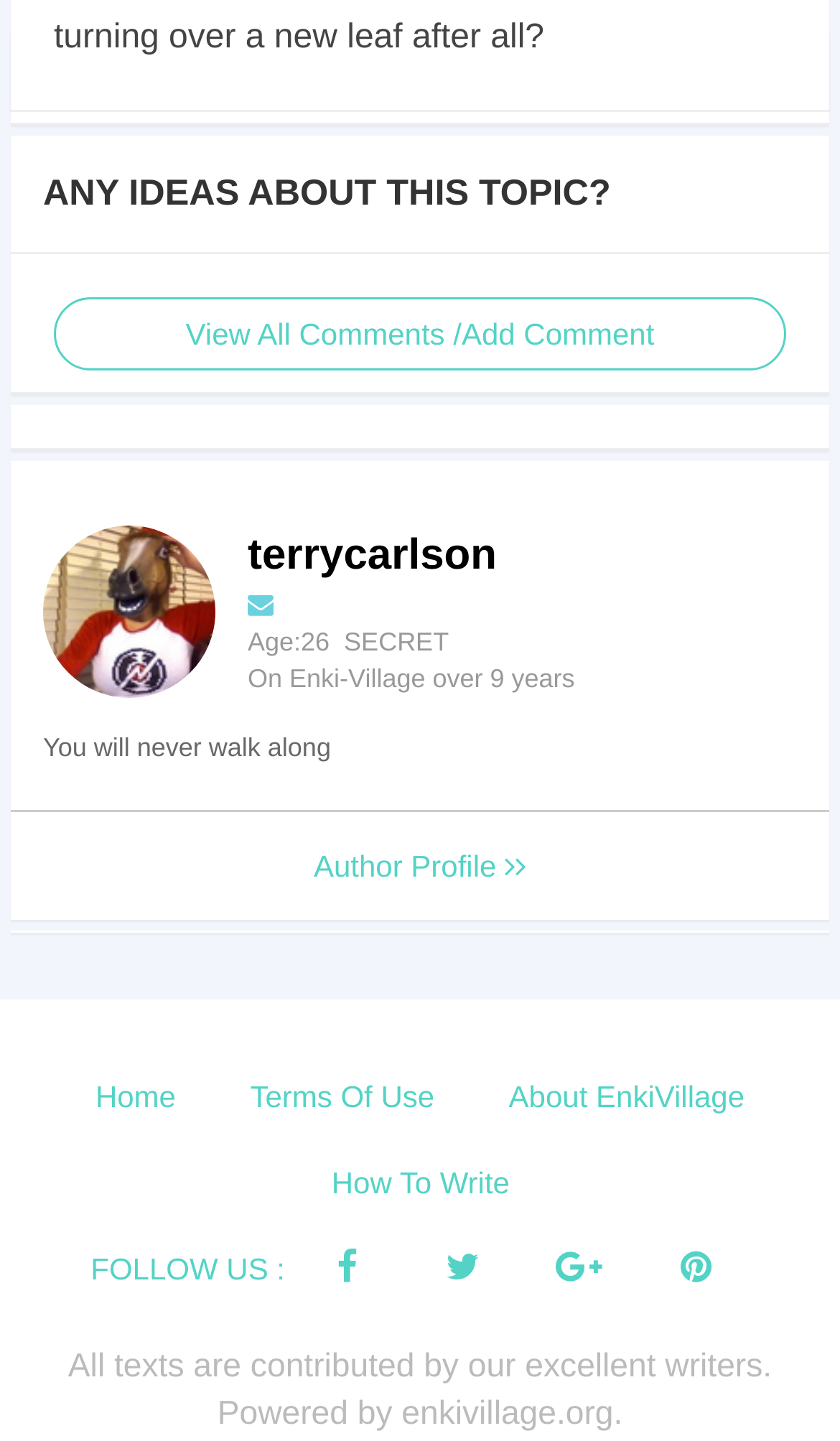What is the topic being discussed?
Using the information from the image, answer the question thoroughly.

The question is answered by looking at the StaticText element with the text 'ANY IDEAS ABOUT THIS TOPIC?' which is located at the top of the webpage, indicating that it is the main topic of discussion.